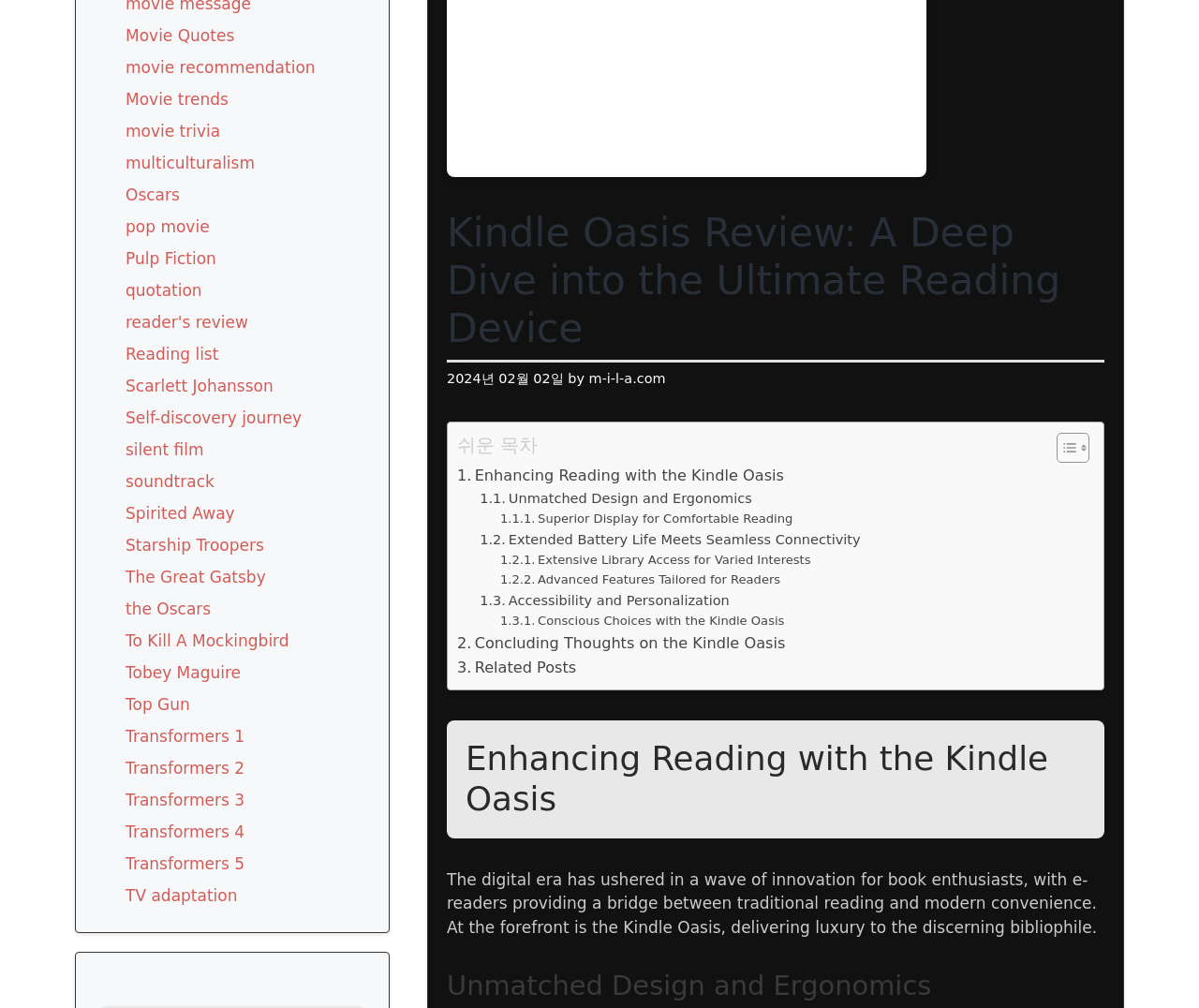Extract the bounding box coordinates for the described element: "To Kill A Mockingbird". The coordinates should be represented as four float numbers between 0 and 1: [left, top, right, bottom].

[0.105, 0.626, 0.241, 0.645]